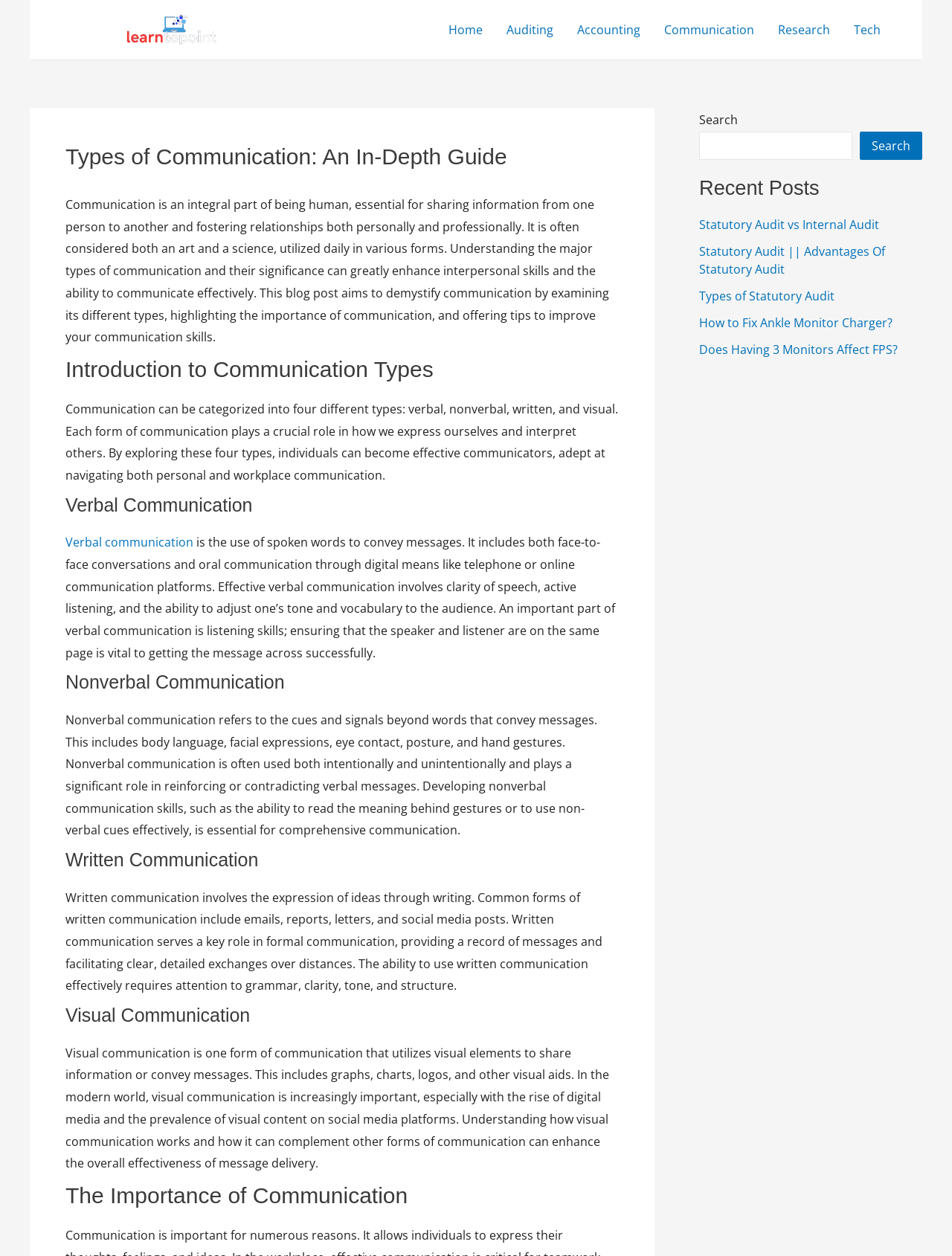Analyze the image and deliver a detailed answer to the question: What is the topic of the first recent post?

The first recent post is linked to an article titled 'Statutory Audit vs Internal Audit', which suggests that the topic of the post is a comparison between statutory audit and internal audit. This can be inferred from the text content of the link.